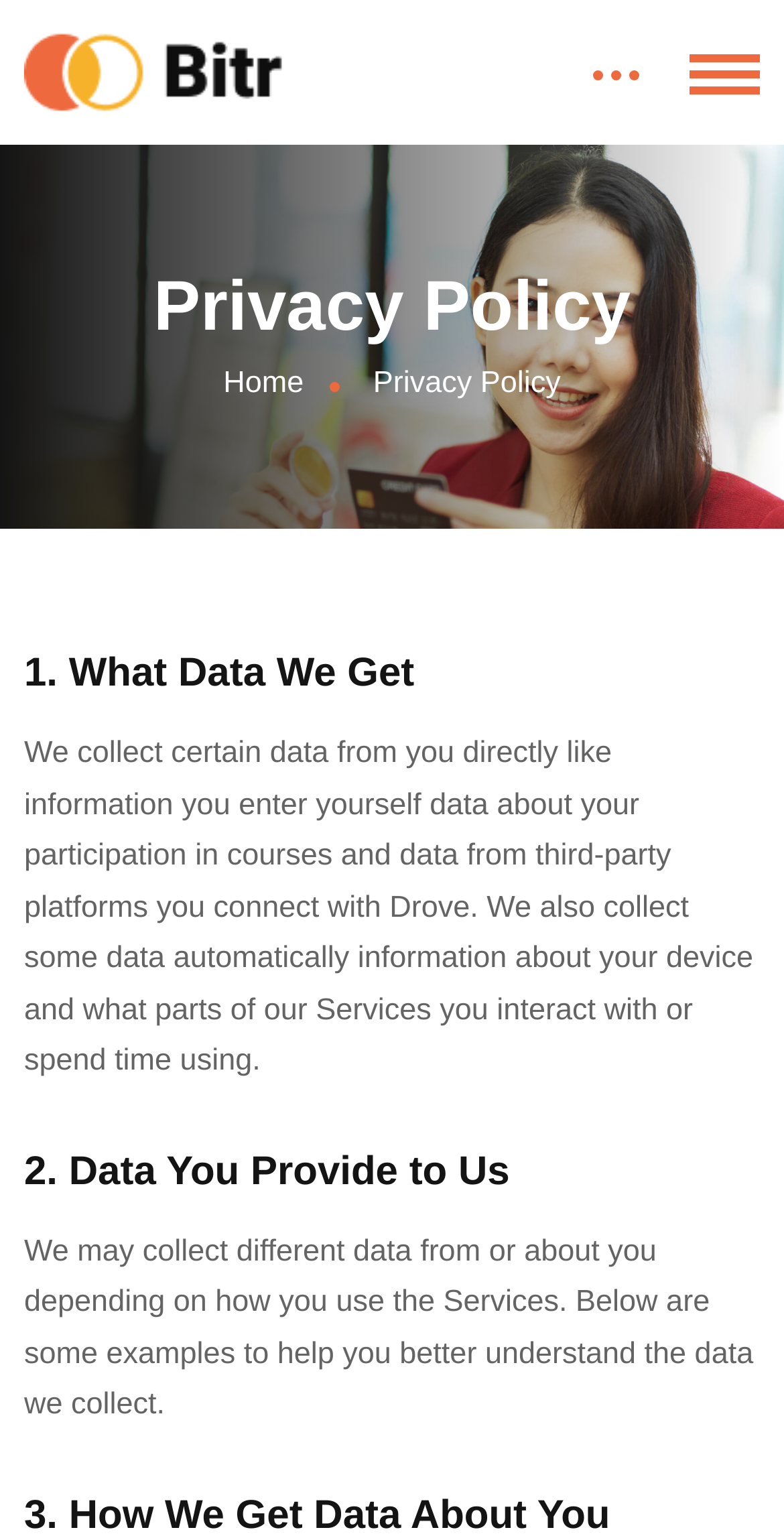How many links are there in the top navigation bar?
Based on the screenshot, respond with a single word or phrase.

2